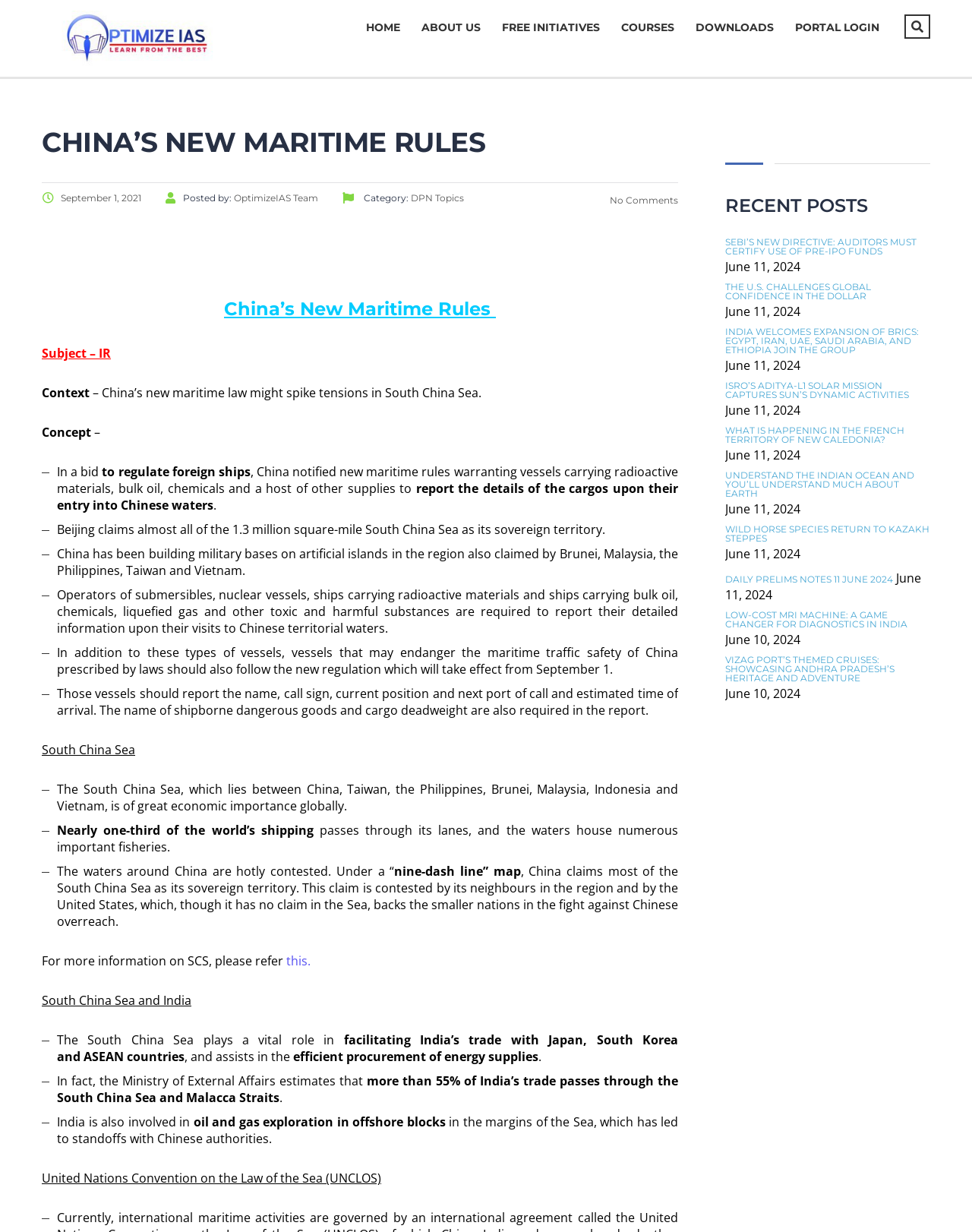Detail the various sections and features present on the webpage.

This webpage is about China's new maritime rules, specifically discussing their implications on the South China Sea. At the top, there is a logo and a navigation menu with links to "HOME", "ABOUT US", "FREE INITIATIVES", "COURSES", "DOWNLOADS", and "PORTAL LOGIN". Below the navigation menu, there is a heading "CHINA'S NEW MARITIME RULES" followed by a date "September 1, 2021" and author information "Posted by: OptimizeIAS Team". 

The main content of the webpage is divided into sections, each with a heading. The first section discusses the context of China's new maritime law, which may spike tensions in the South China Sea. The second section explains the concept of the new rules, which require foreign ships carrying certain materials to report their cargo details upon entering Chinese waters. 

The webpage then delves into the details of the rules, including the types of vessels and cargo that need to be reported, and the information required in the report. The rules are set to take effect from September 1. 

The webpage also discusses the significance of the South China Sea, which is a vital trade route for many countries, including India. It explains how the South China Sea plays a crucial role in facilitating India's trade with other countries and assists in the efficient procurement of energy supplies. 

At the bottom of the webpage, there is a section titled "RECENT POSTS" with links to several news articles, each with a title and a date. These articles appear to be unrelated to the main topic of China's new maritime rules.